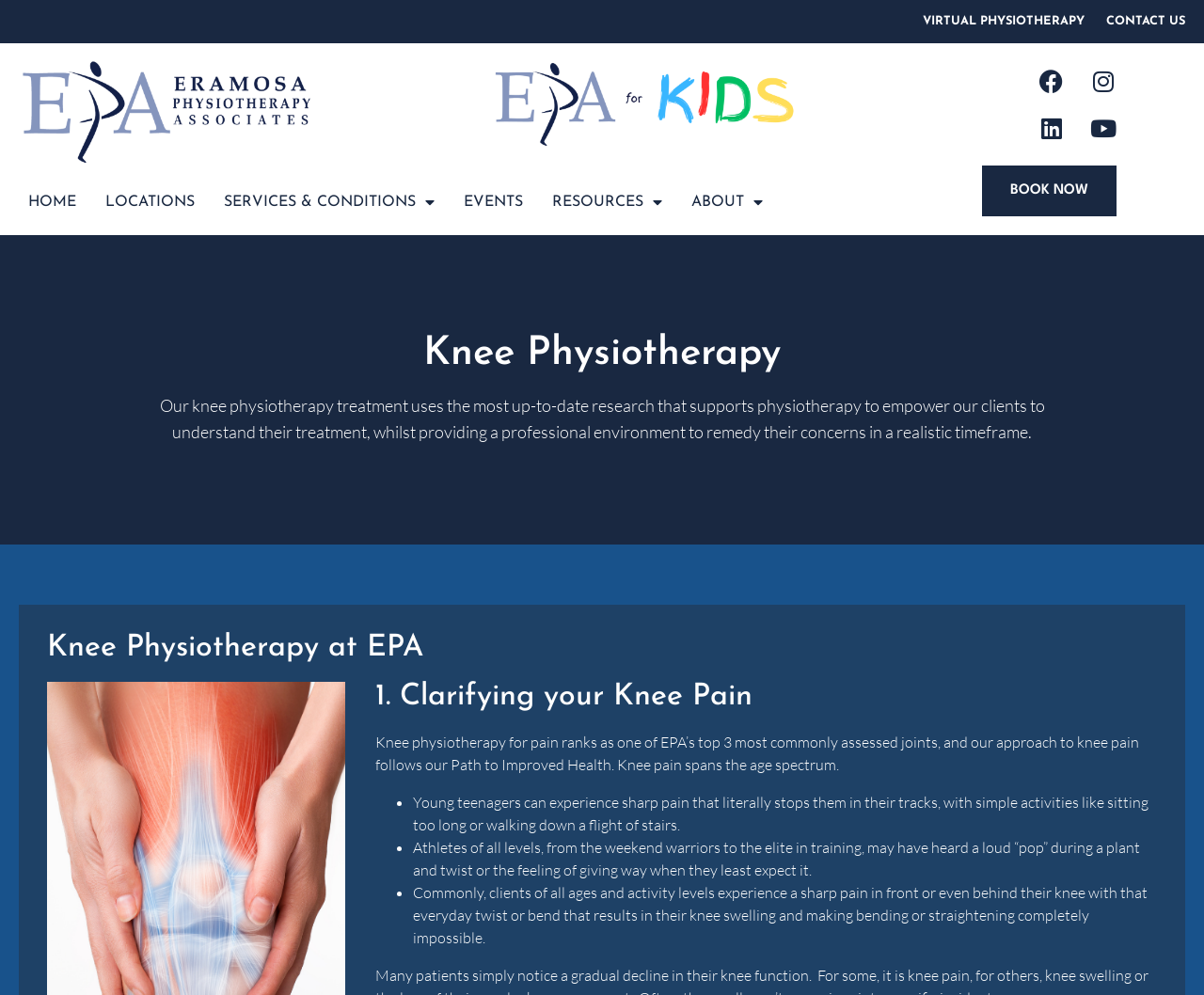Please determine the bounding box of the UI element that matches this description: Services & Conditions. The coordinates should be given as (top-left x, top-left y, bottom-right x, bottom-right y), with all values between 0 and 1.

[0.186, 0.17, 0.361, 0.236]